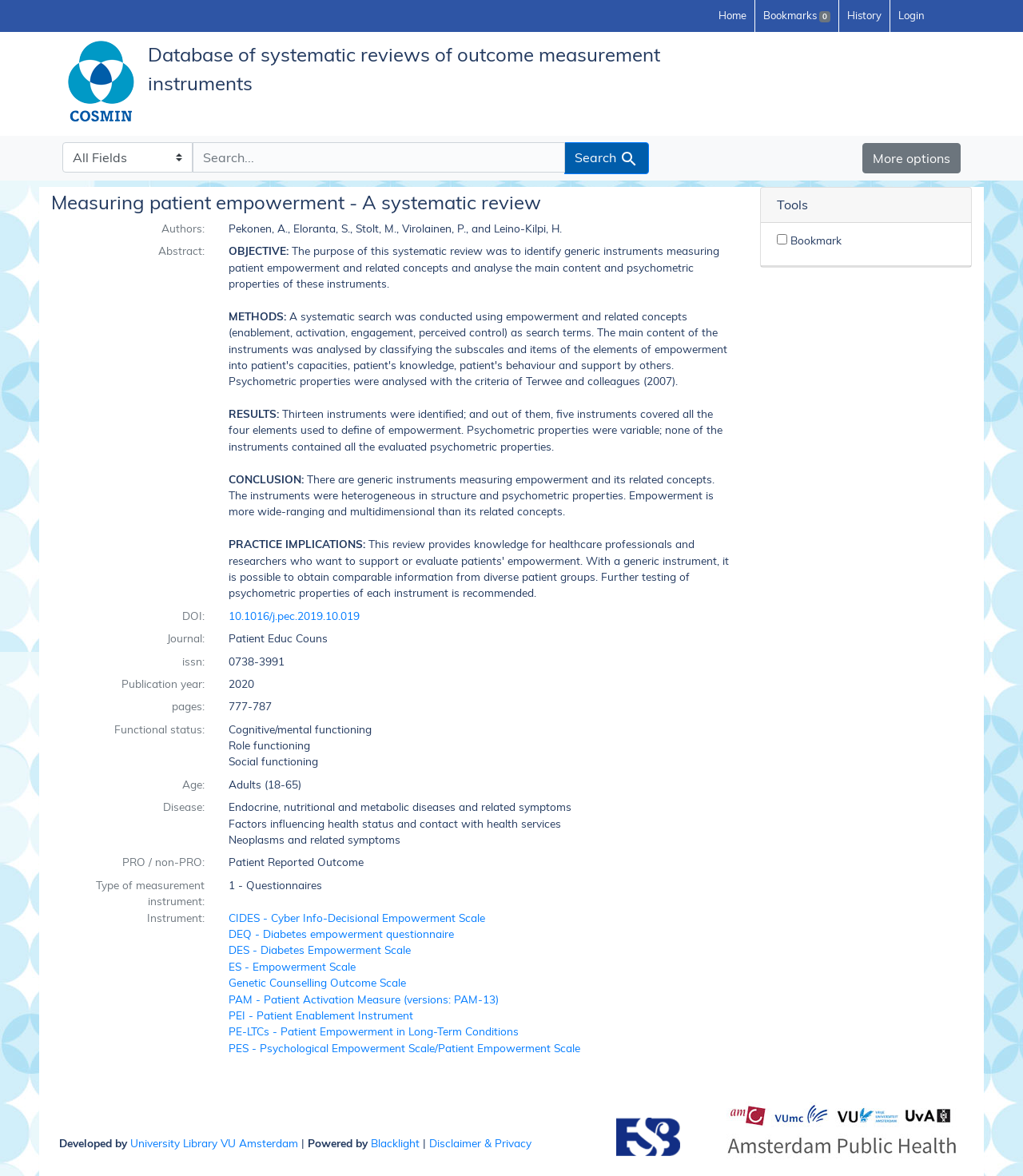Analyze the image and deliver a detailed answer to the question: What is the DOI of this review?

The DOI of this review is 10.1016/j.pec.2019.10.019, which is listed under the 'DOI' section of the review's details.